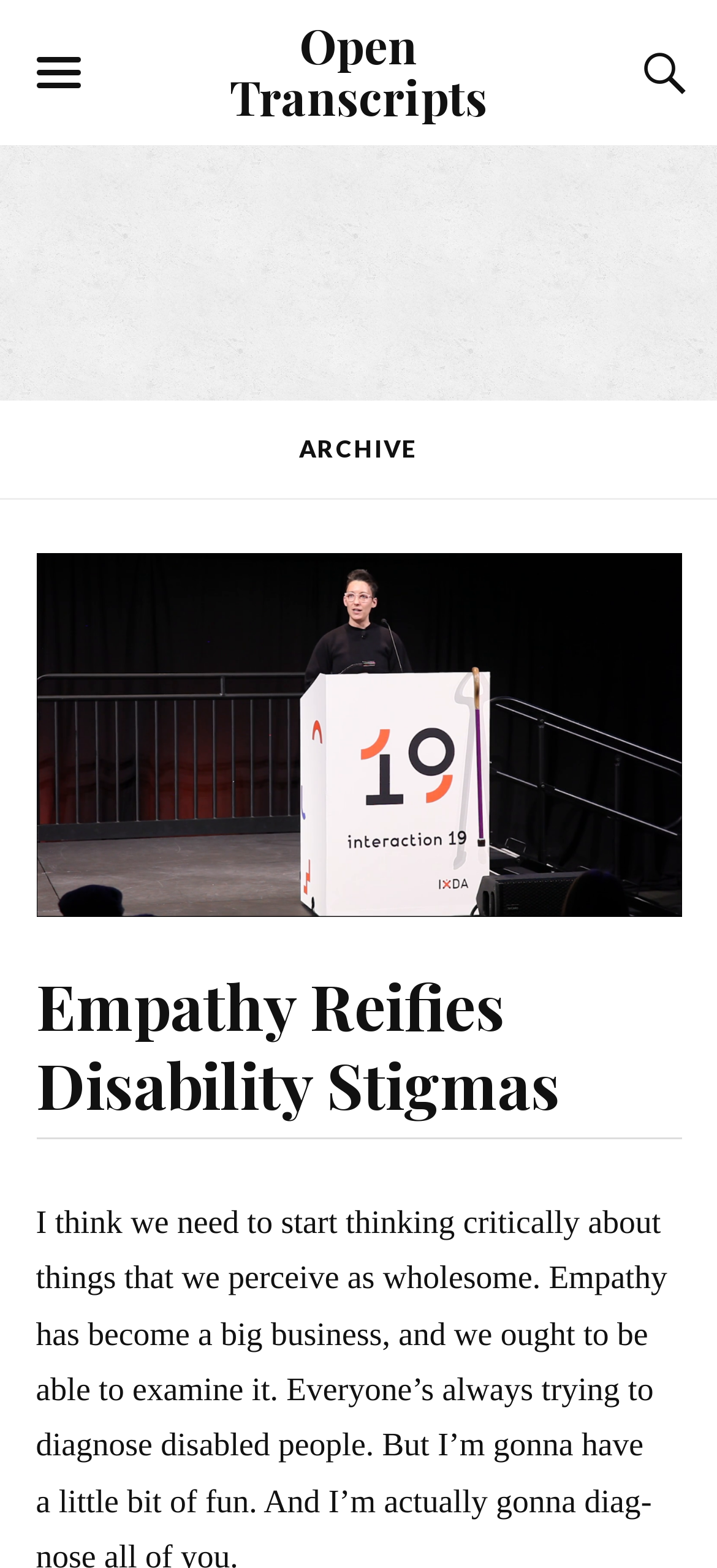Extract the bounding box coordinates for the UI element described as: "Open Transcripts".

[0.321, 0.008, 0.679, 0.081]